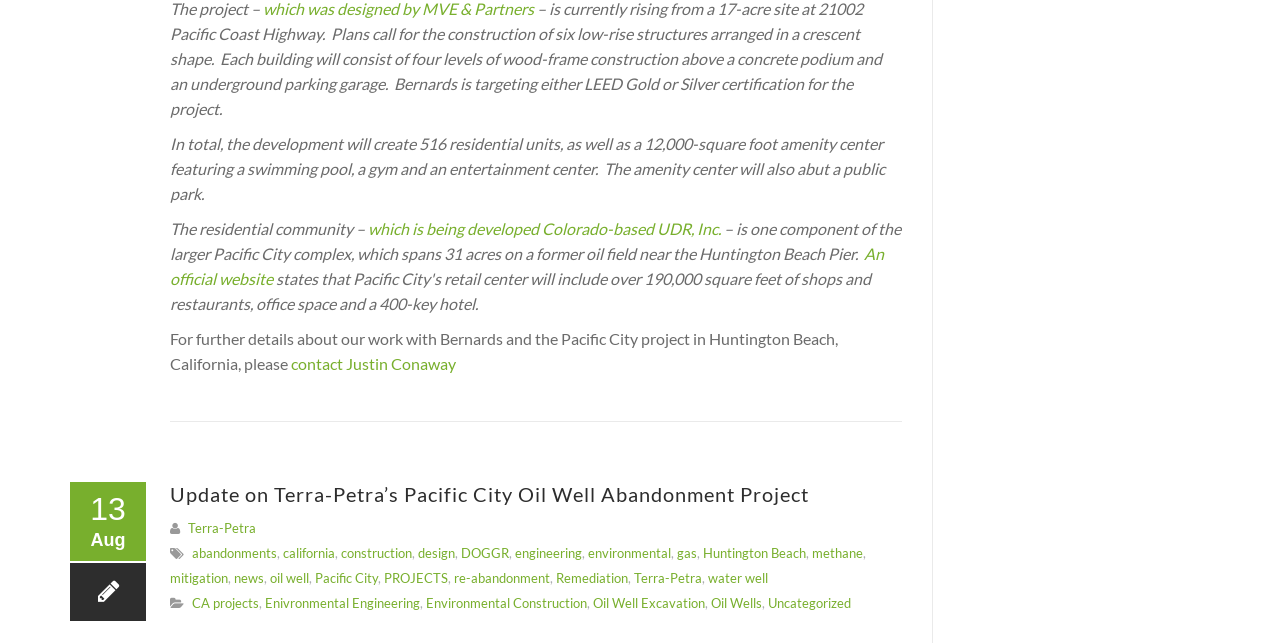Find the bounding box coordinates of the clickable region needed to perform the following instruction: "Read about the Pacific City project". The coordinates should be provided as four float numbers between 0 and 1, i.e., [left, top, right, bottom].

[0.133, 0.75, 0.704, 0.787]